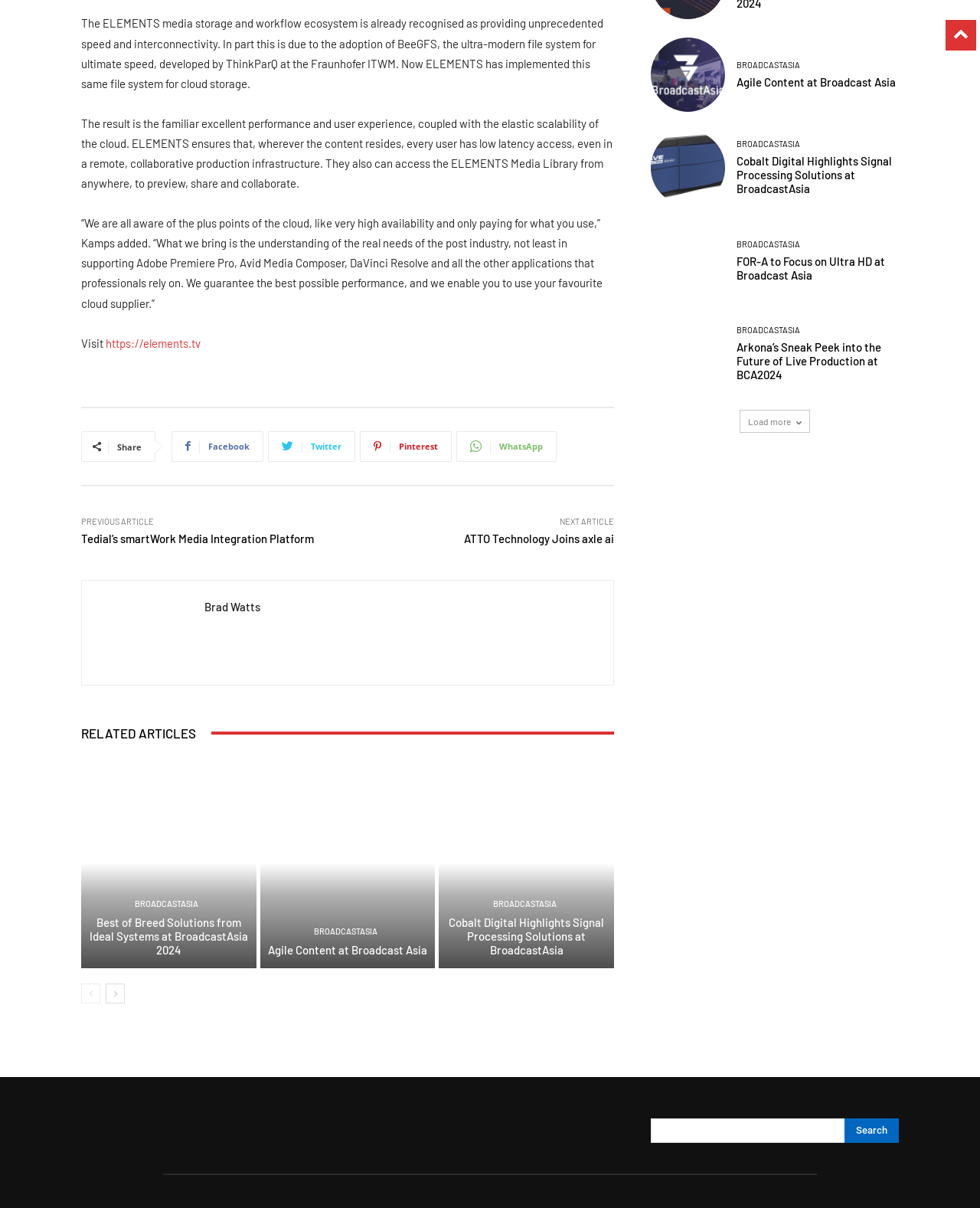Please specify the bounding box coordinates of the clickable region necessary for completing the following instruction: "Load more articles". The coordinates must consist of four float numbers between 0 and 1, i.e., [left, top, right, bottom].

[0.755, 0.339, 0.827, 0.358]